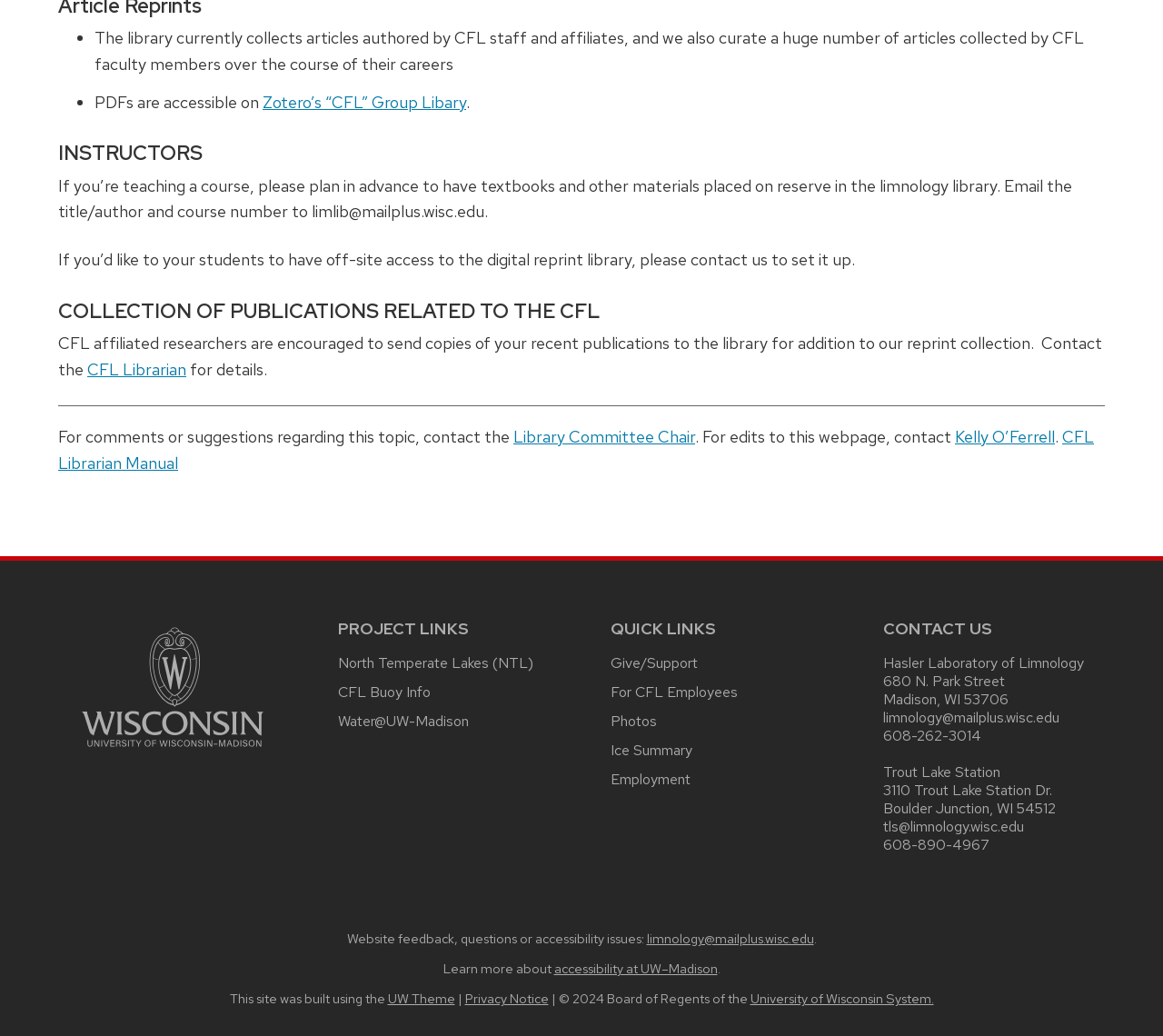Specify the bounding box coordinates of the element's area that should be clicked to execute the given instruction: "Email the limnology library". The coordinates should be four float numbers between 0 and 1, i.e., [left, top, right, bottom].

[0.05, 0.169, 0.922, 0.214]